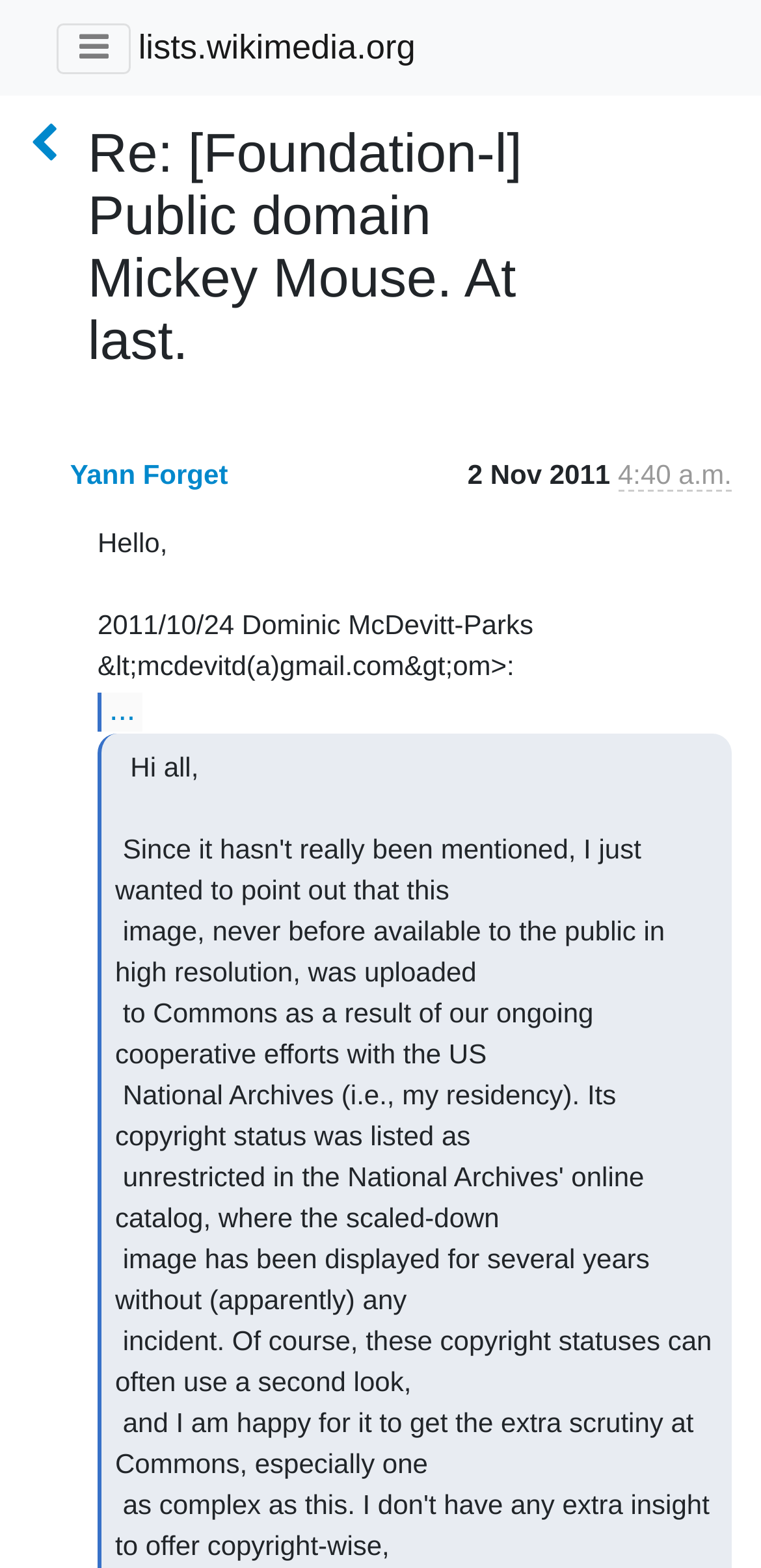What is the purpose of the link '...'?
Utilize the information in the image to give a detailed answer to the question.

I inferred the purpose of the link '...' by its location within the email body. The link is located at the end of the quoted text, suggesting that it is used to view more of the quoted content.